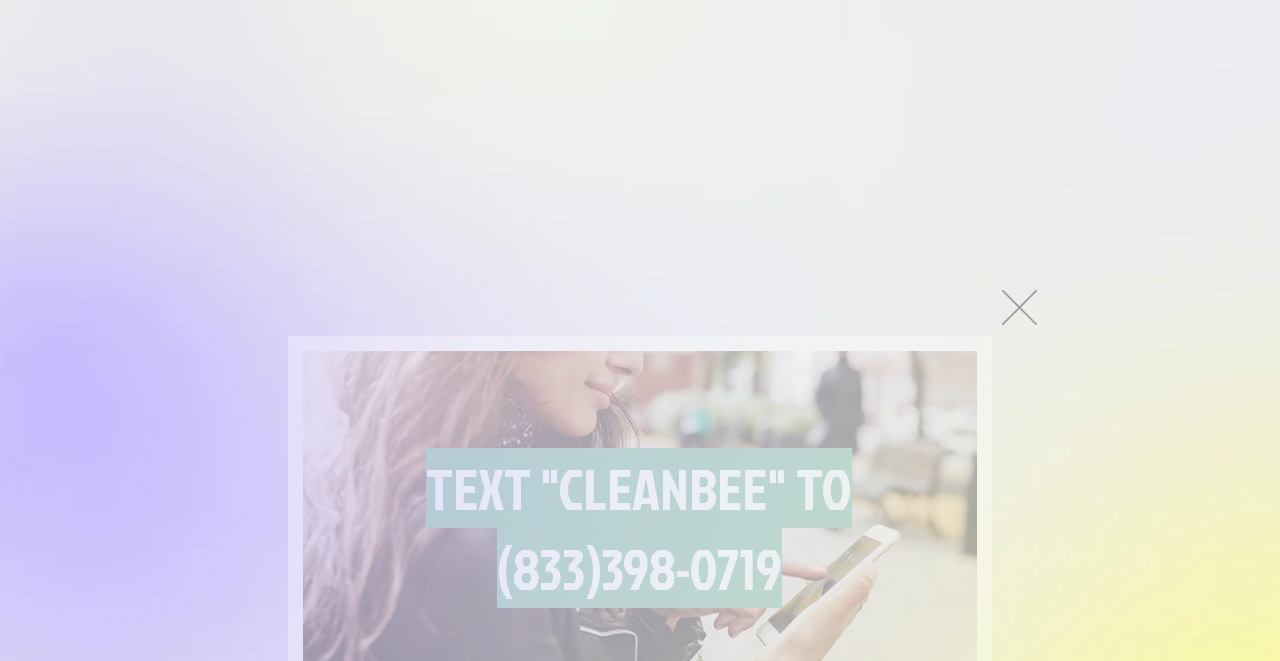Find the bounding box coordinates of the element to click in order to complete this instruction: "Click on the 'Log In' button". The bounding box coordinates must be four float numbers between 0 and 1, denoted as [left, top, right, bottom].

[0.749, 0.291, 0.831, 0.349]